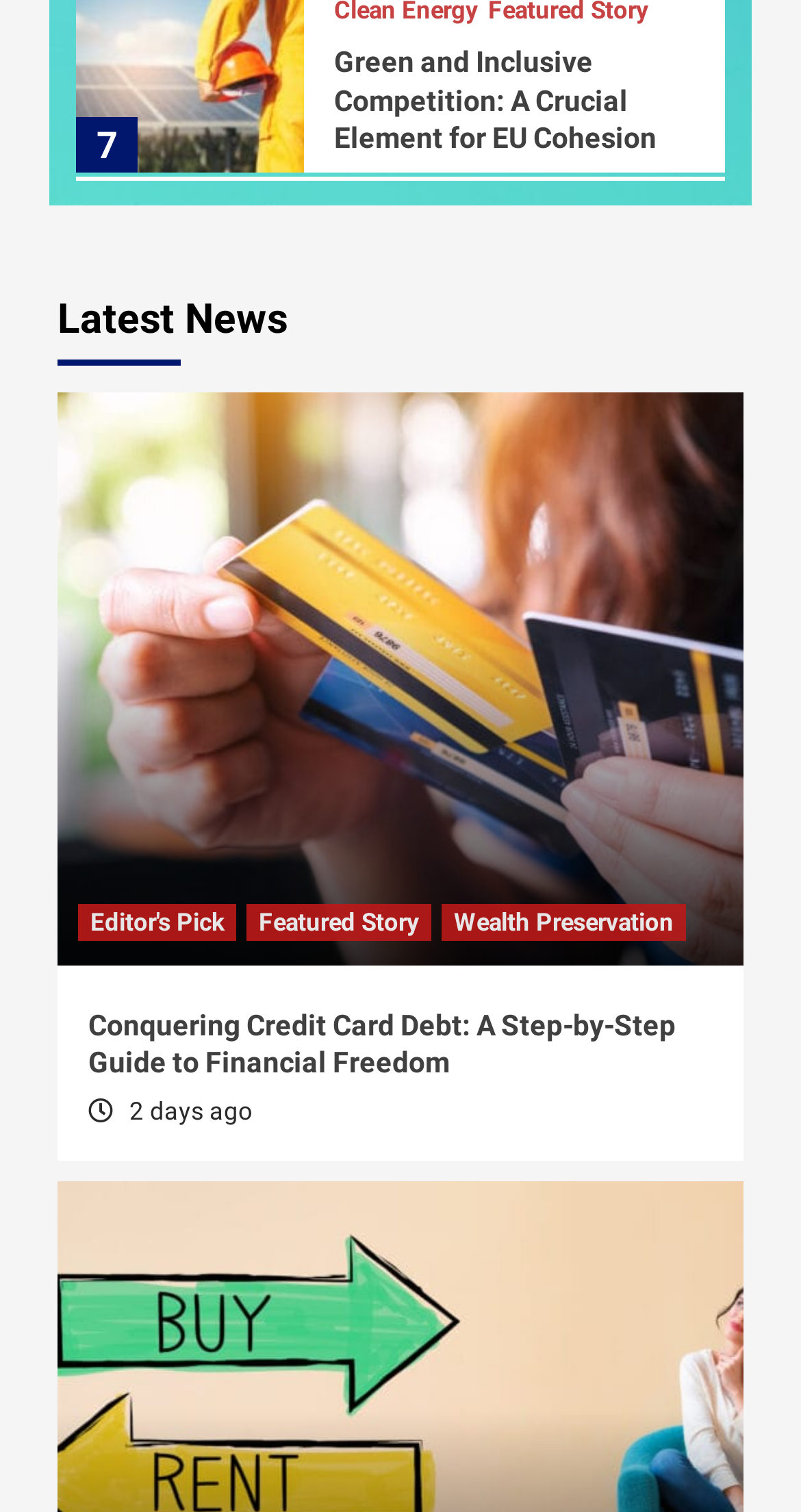Provide a short, one-word or phrase answer to the question below:
How old is the article 'Conquering Credit Card Debt'?

2 days ago